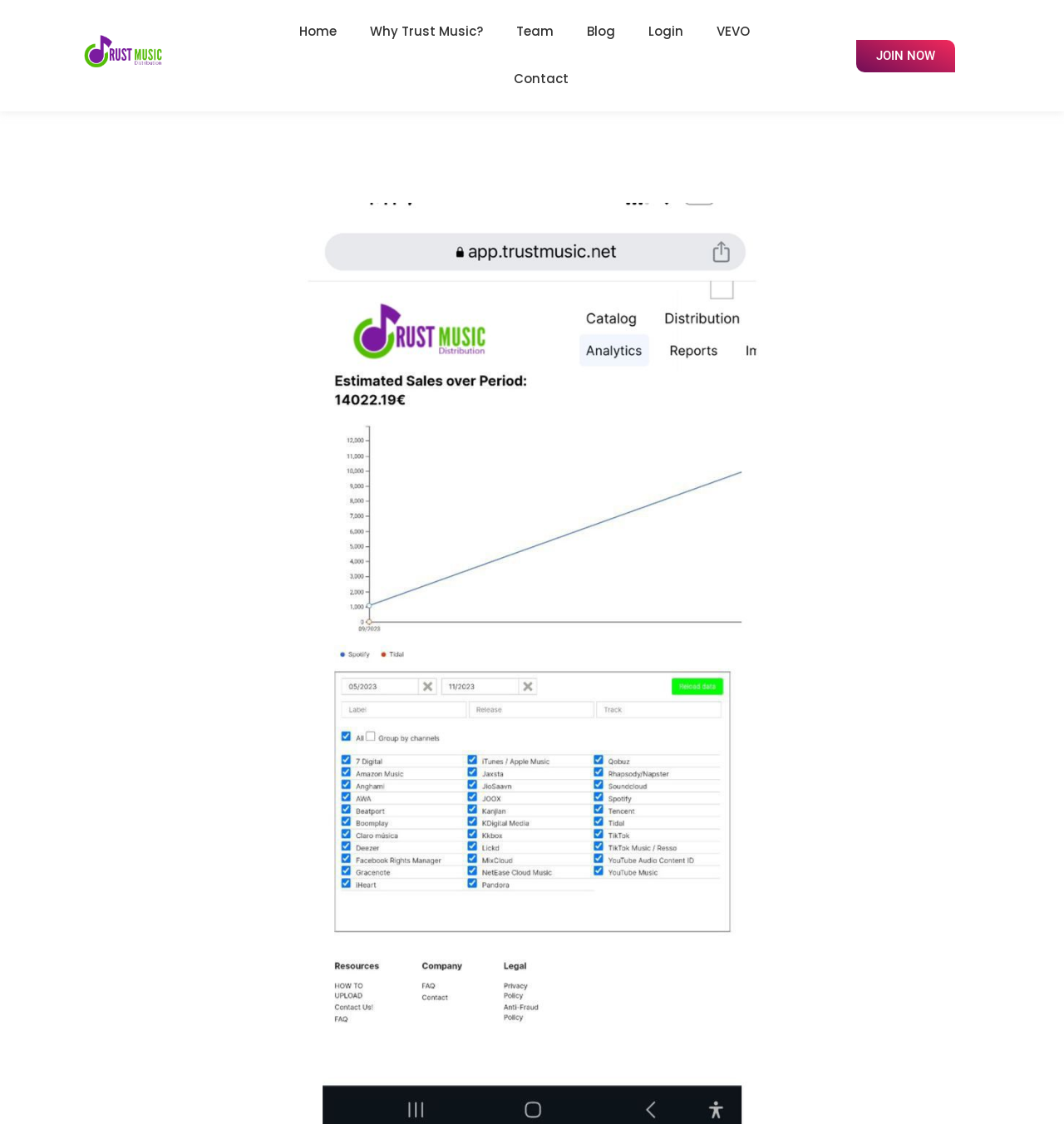What is the button on the top right?
Look at the image and answer the question with a single word or phrase.

JOIN NOW